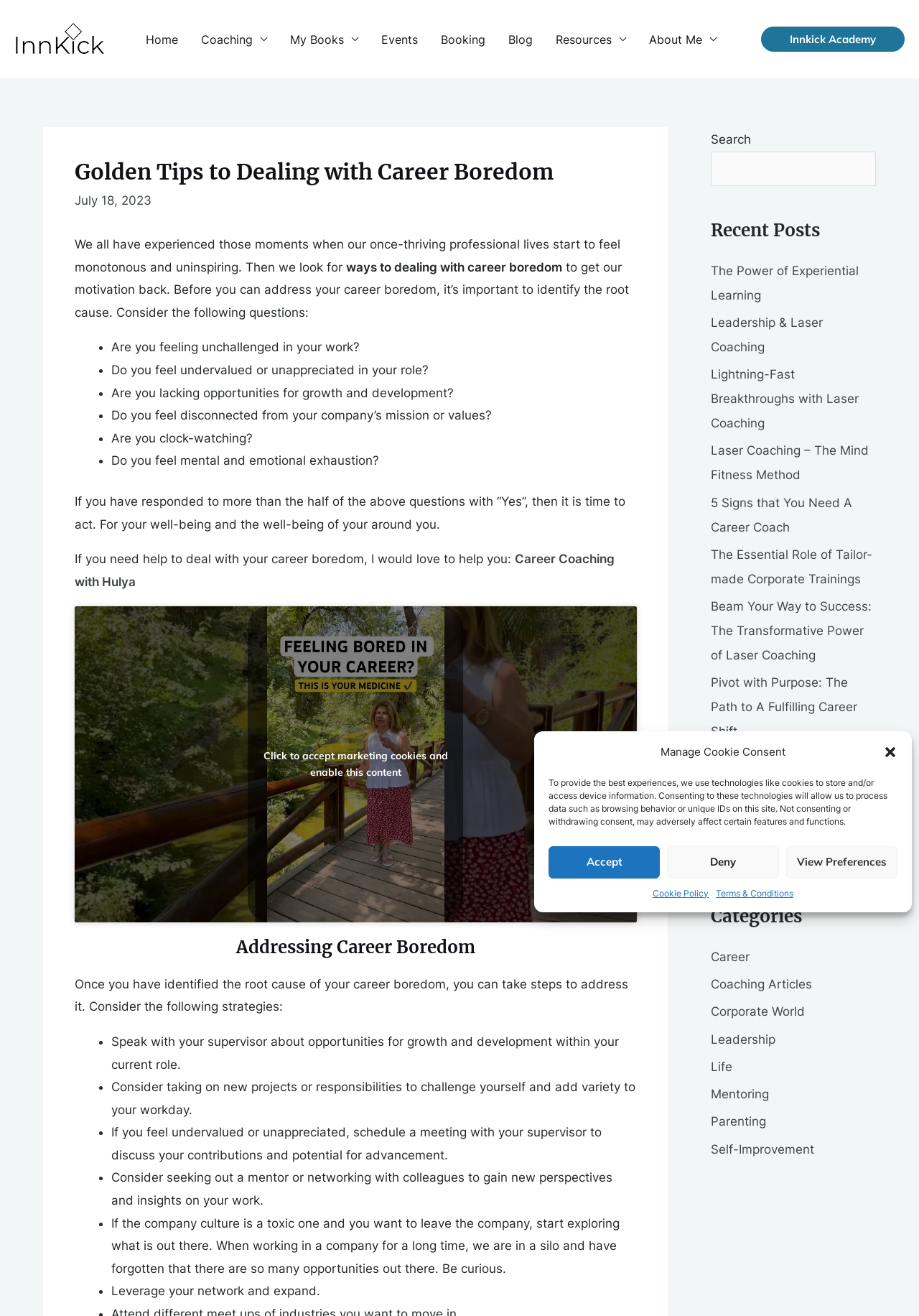Pinpoint the bounding box coordinates of the clickable area necessary to execute the following instruction: "Click the 'Career Coaching with Hulya' link". The coordinates should be given as four float numbers between 0 and 1, namely [left, top, right, bottom].

[0.081, 0.419, 0.668, 0.448]